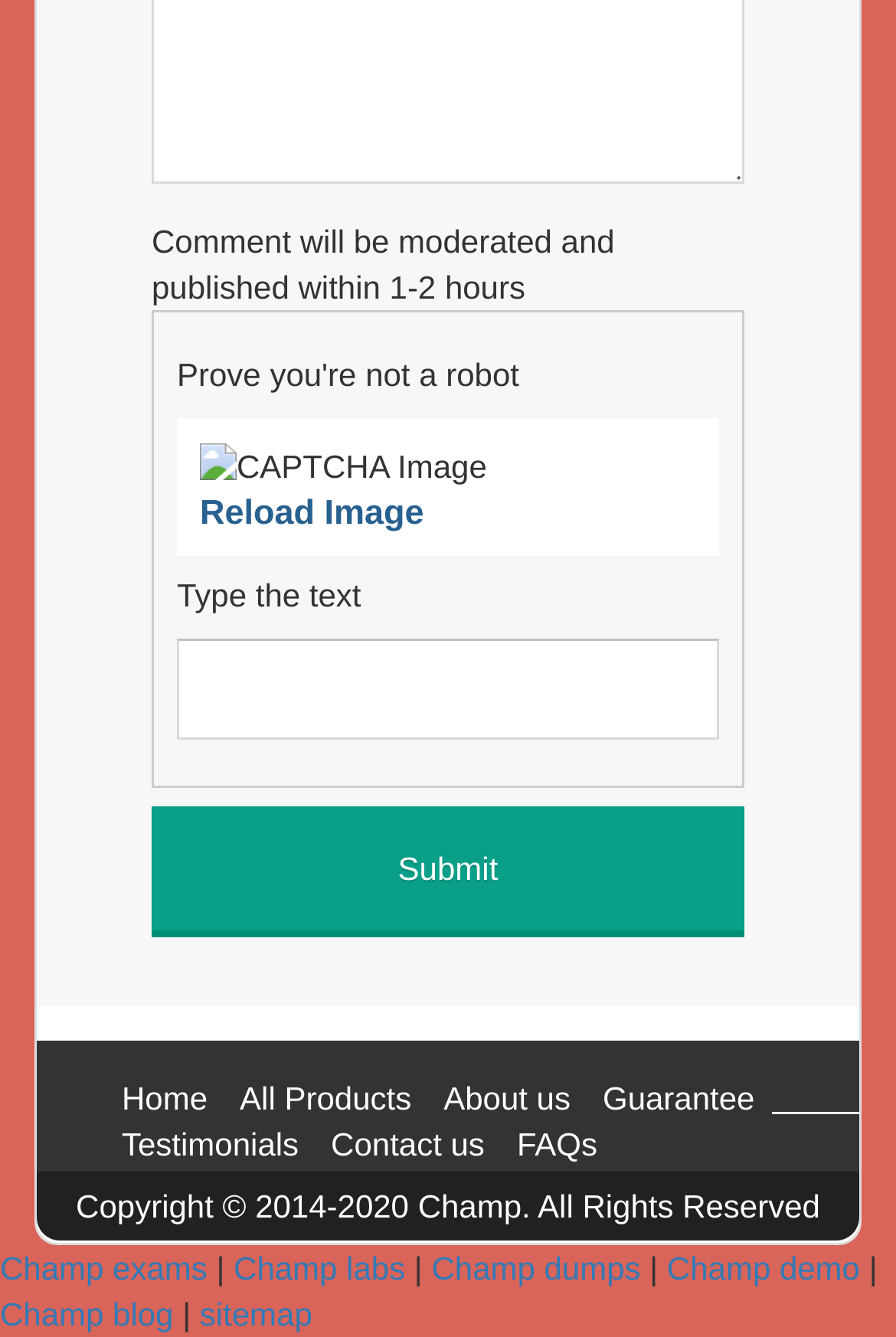Find the bounding box coordinates of the clickable area that will achieve the following instruction: "Type the text".

[0.197, 0.477, 0.803, 0.553]